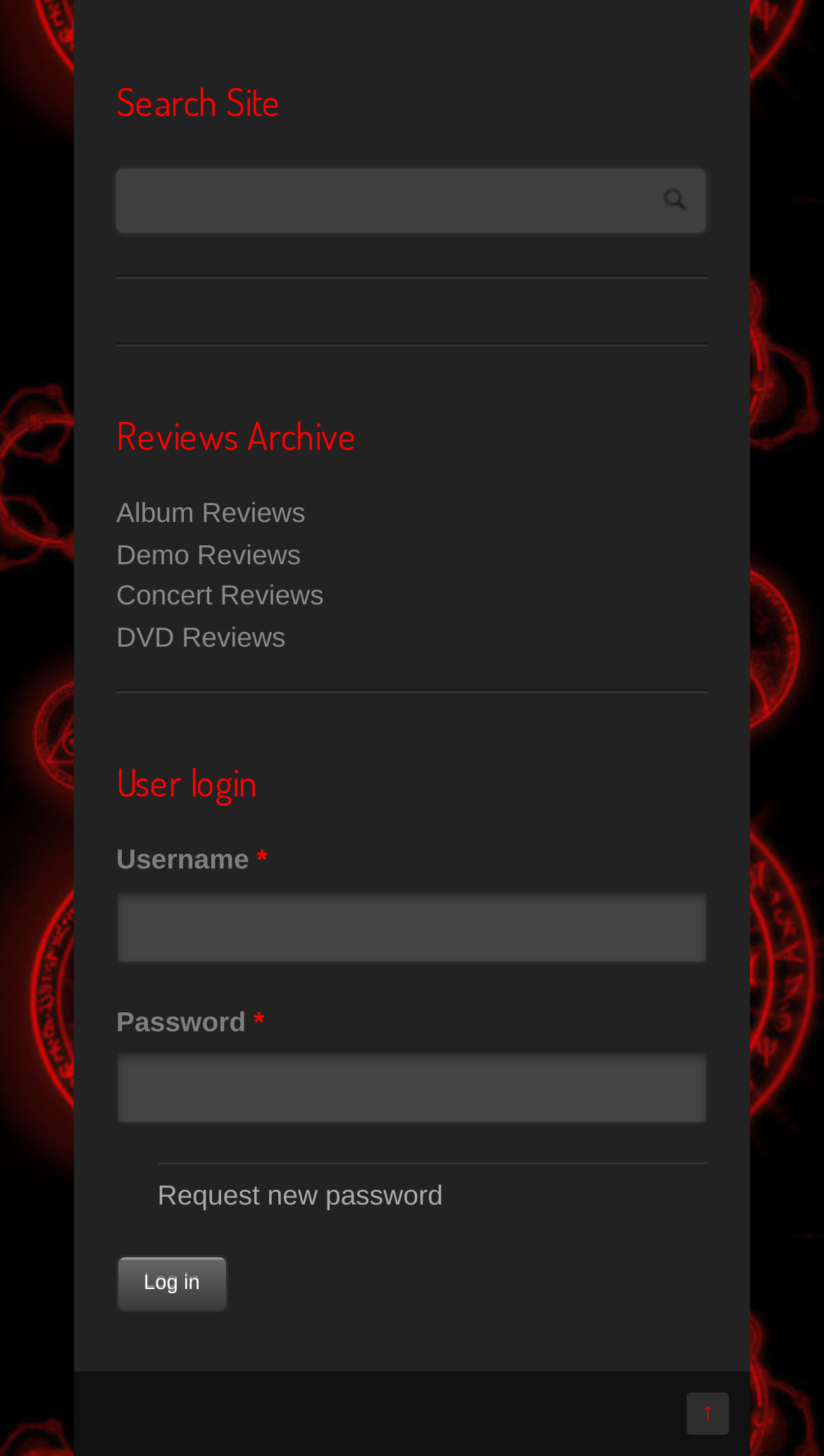Please identify the bounding box coordinates of the element's region that should be clicked to execute the following instruction: "View album reviews". The bounding box coordinates must be four float numbers between 0 and 1, i.e., [left, top, right, bottom].

[0.141, 0.341, 0.371, 0.363]